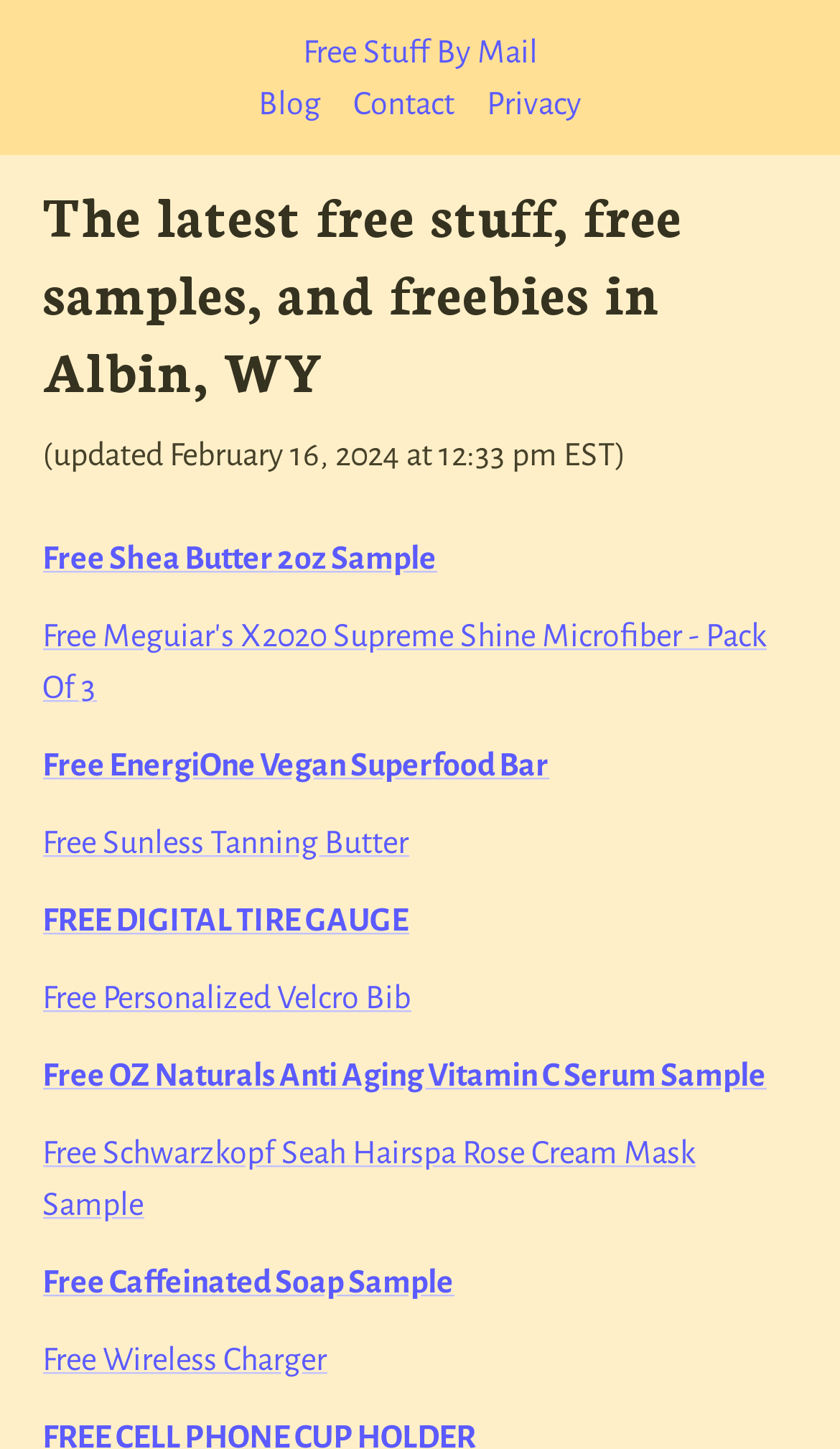Locate the bounding box coordinates of the clickable area needed to fulfill the instruction: "Explore the 'Free Wireless Charger' deal".

[0.05, 0.926, 0.388, 0.949]